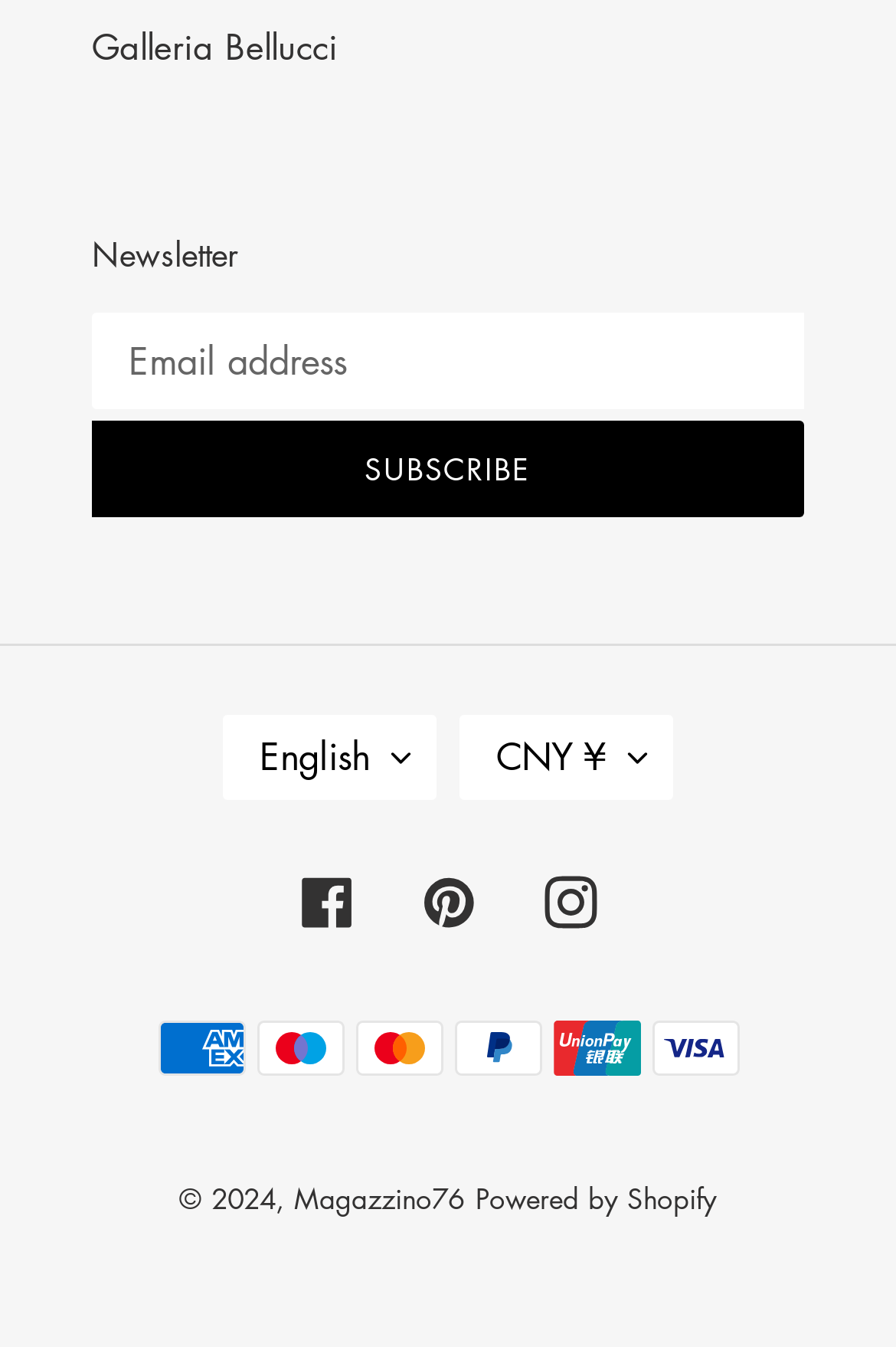What is the name of the website?
Look at the image and answer with only one word or phrase.

Galleria Bellucci